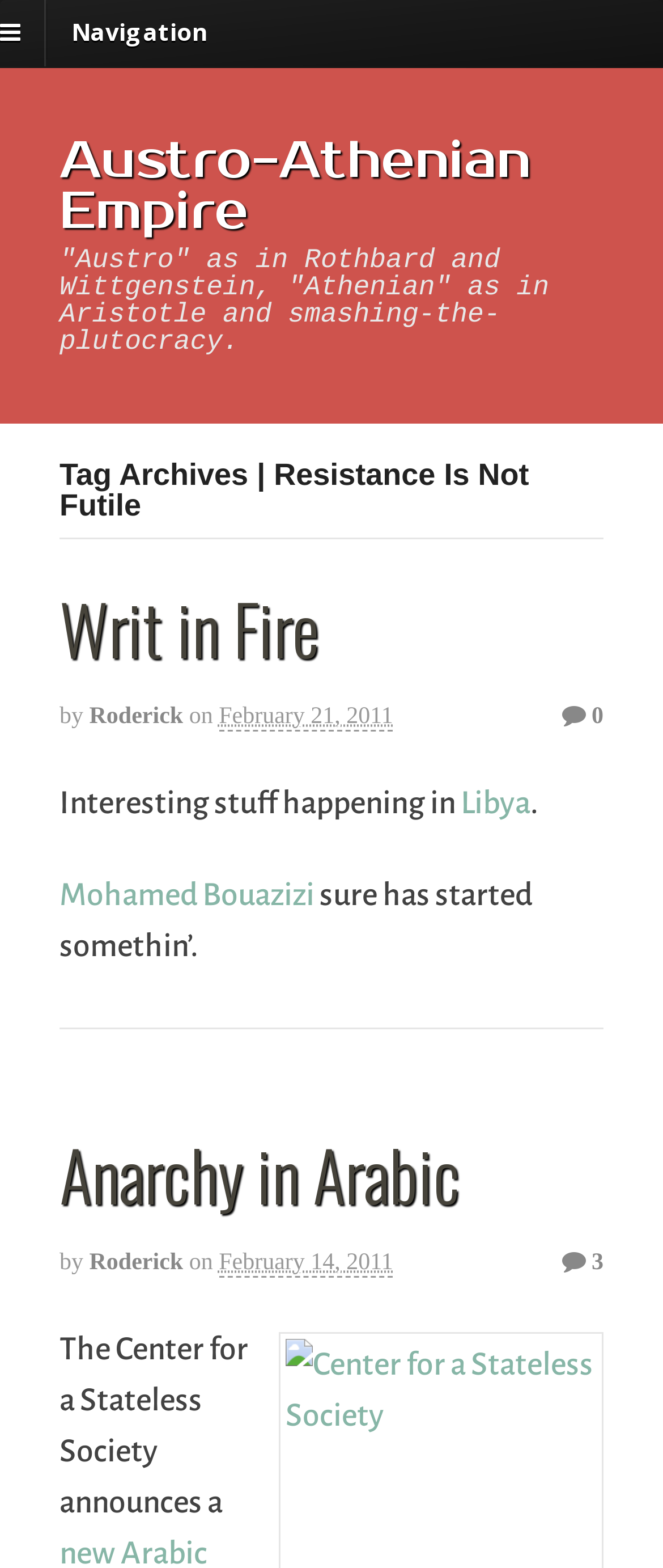Who wrote the article 'Writ in Fire'?
Refer to the image and give a detailed answer to the query.

I looked for the author information associated with the article 'Writ in Fire'. The author's name is mentioned as 'Roderick' in the text 'by Roderick' which is a sibling element of the article heading.